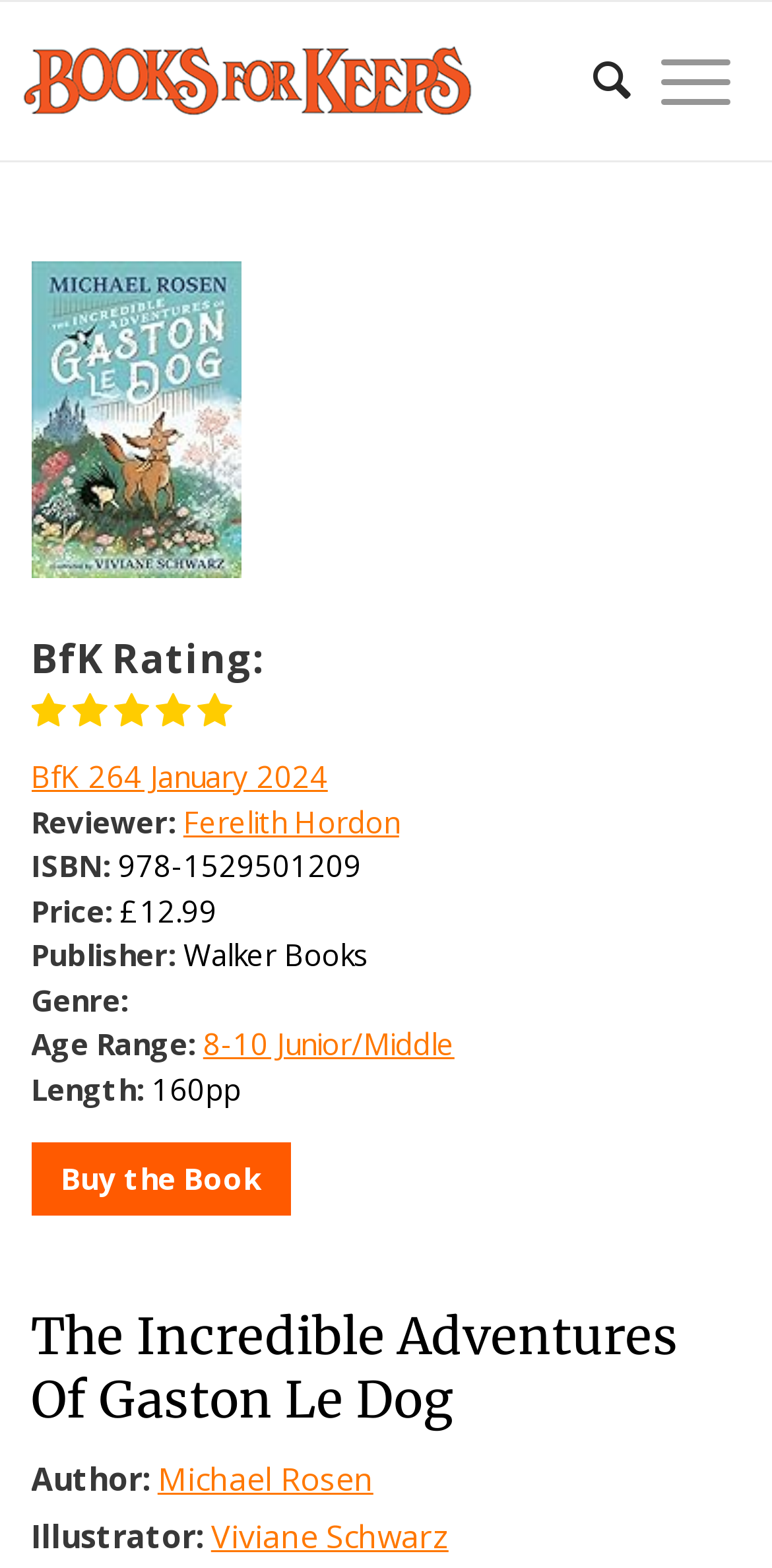Use a single word or phrase to answer the question: 
Who is the author of the book?

Michael Rosen